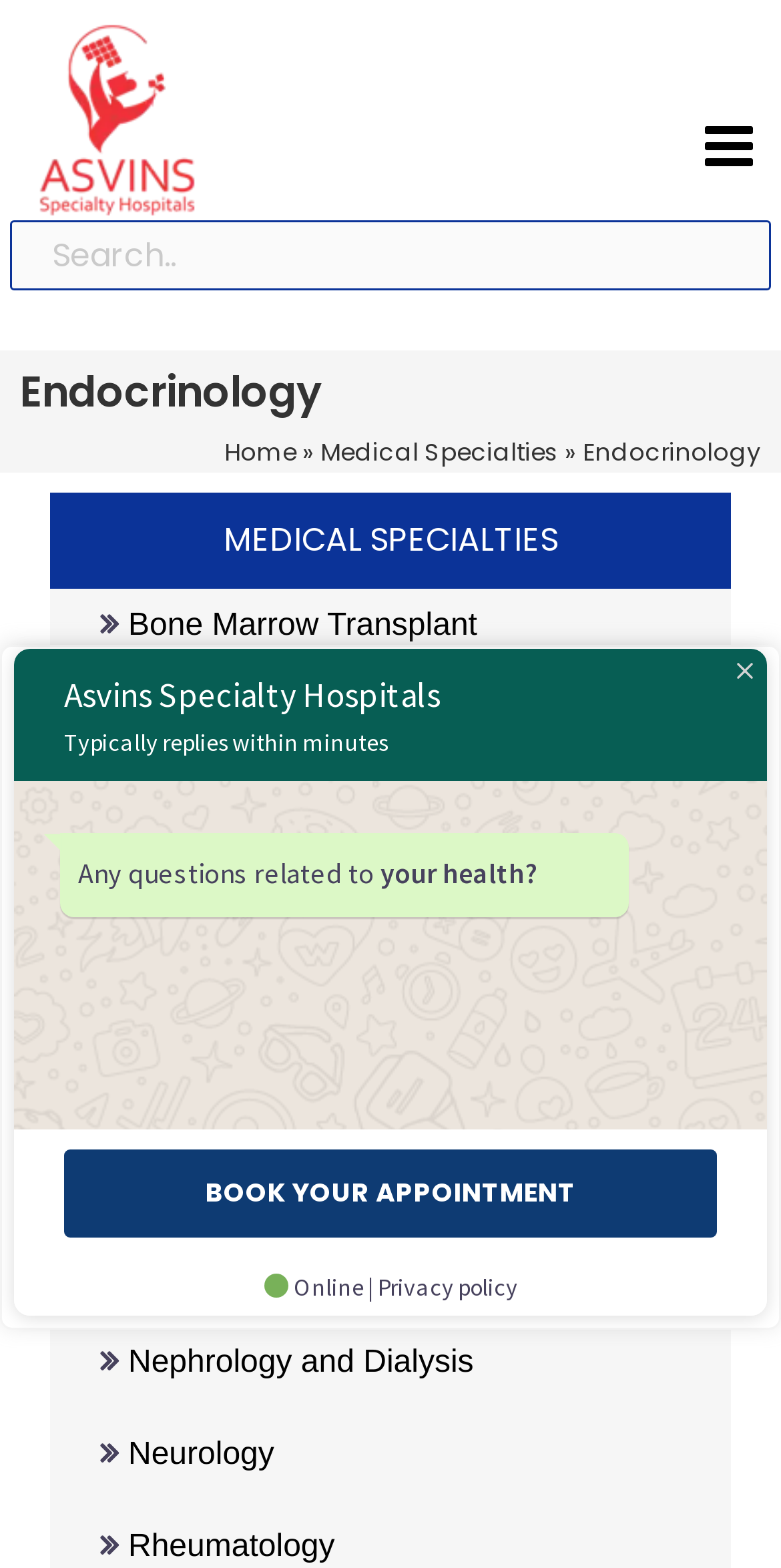How many medical specialties are listed?
Could you give a comprehensive explanation in response to this question?

The medical specialties are listed under the 'MEDICAL SPECIALTIES' heading. By counting the links under this heading, we can see that there are 12 medical specialties listed, including Bone Marrow Transplant, Chest Medicine, Gastroenterlogy, and others.